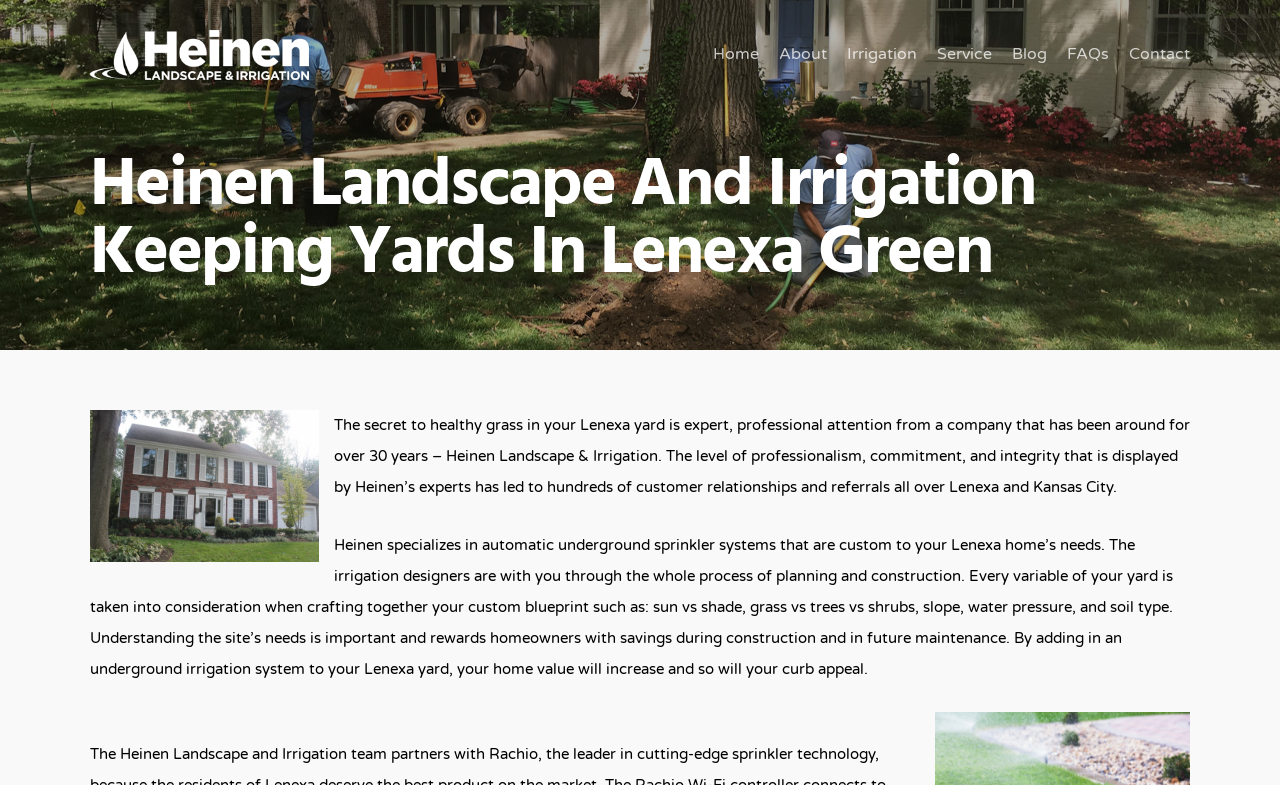How long has Heinen been in business?
Craft a detailed and extensive response to the question.

The text mentions that Heinen has been around for over 30 years, as stated in the sentence 'The secret to healthy grass in your Lenexa yard is expert, professional attention from a company that has been around for over 30 years – Heinen Landscape & Irrigation'.